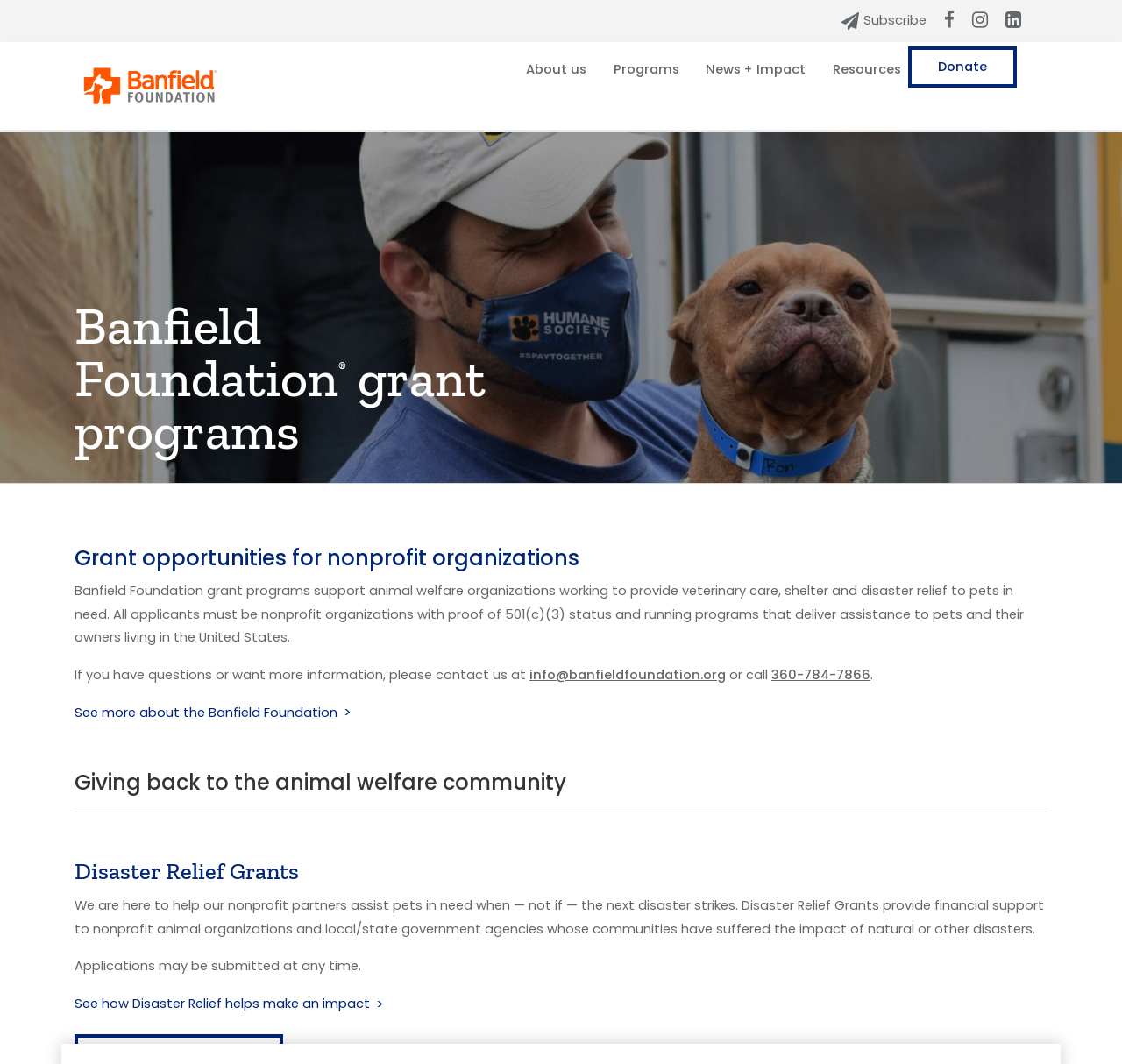Respond to the question below with a single word or phrase:
What type of organizations are eligible for grants?

Nonprofit organizations